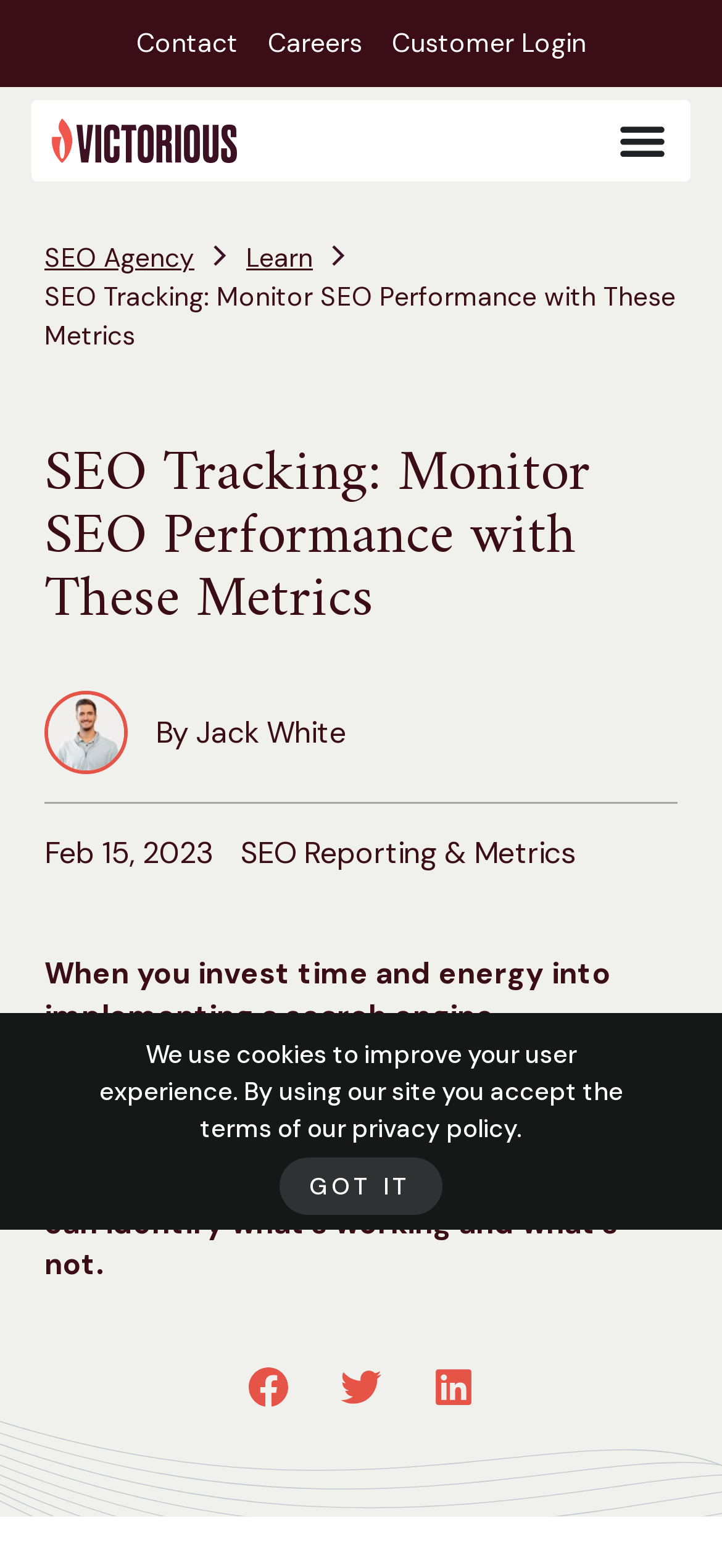Please determine the bounding box coordinates of the section I need to click to accomplish this instruction: "Share on facebook".

[0.314, 0.858, 0.429, 0.911]